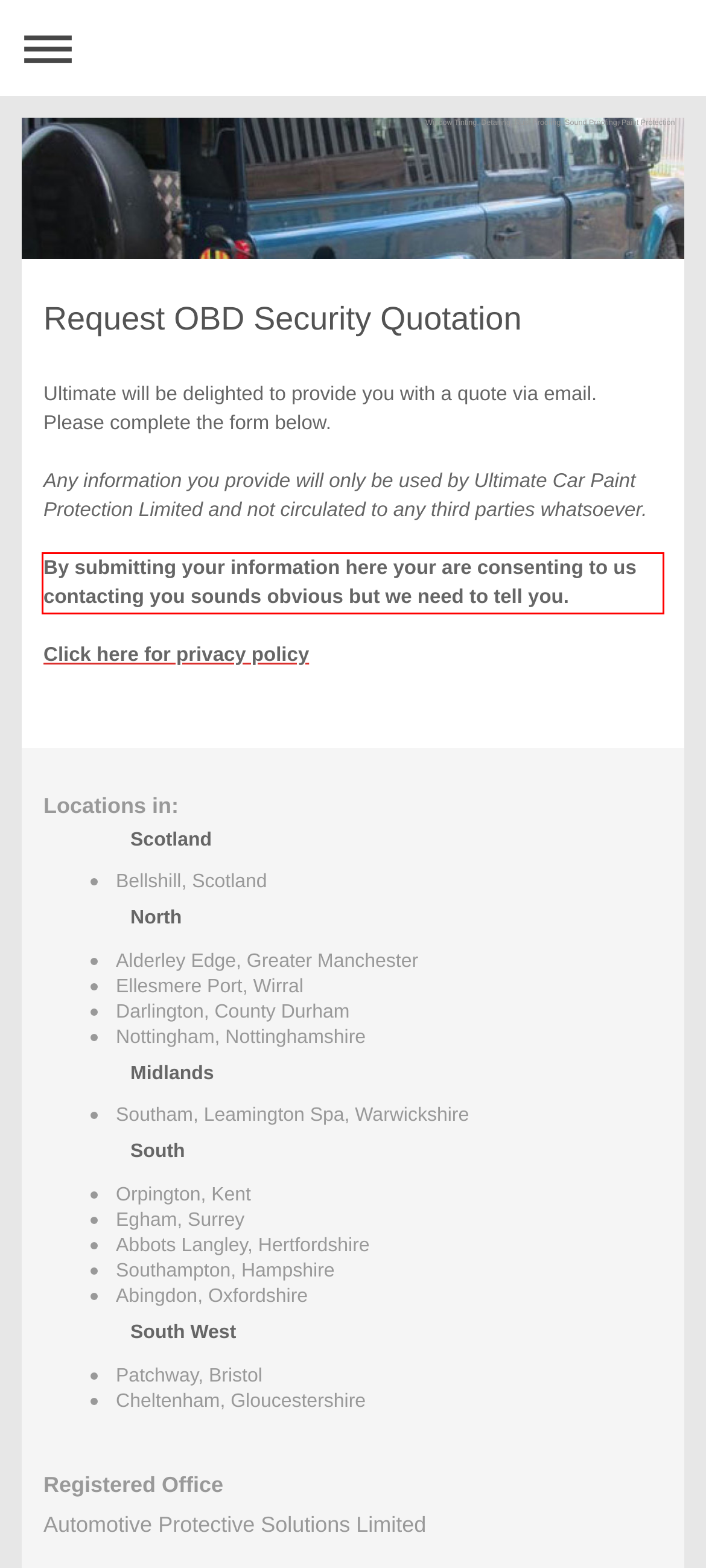Please identify and extract the text from the UI element that is surrounded by a red bounding box in the provided webpage screenshot.

By submitting your information here your are consenting to us contacting you sounds obvious but we need to tell you.